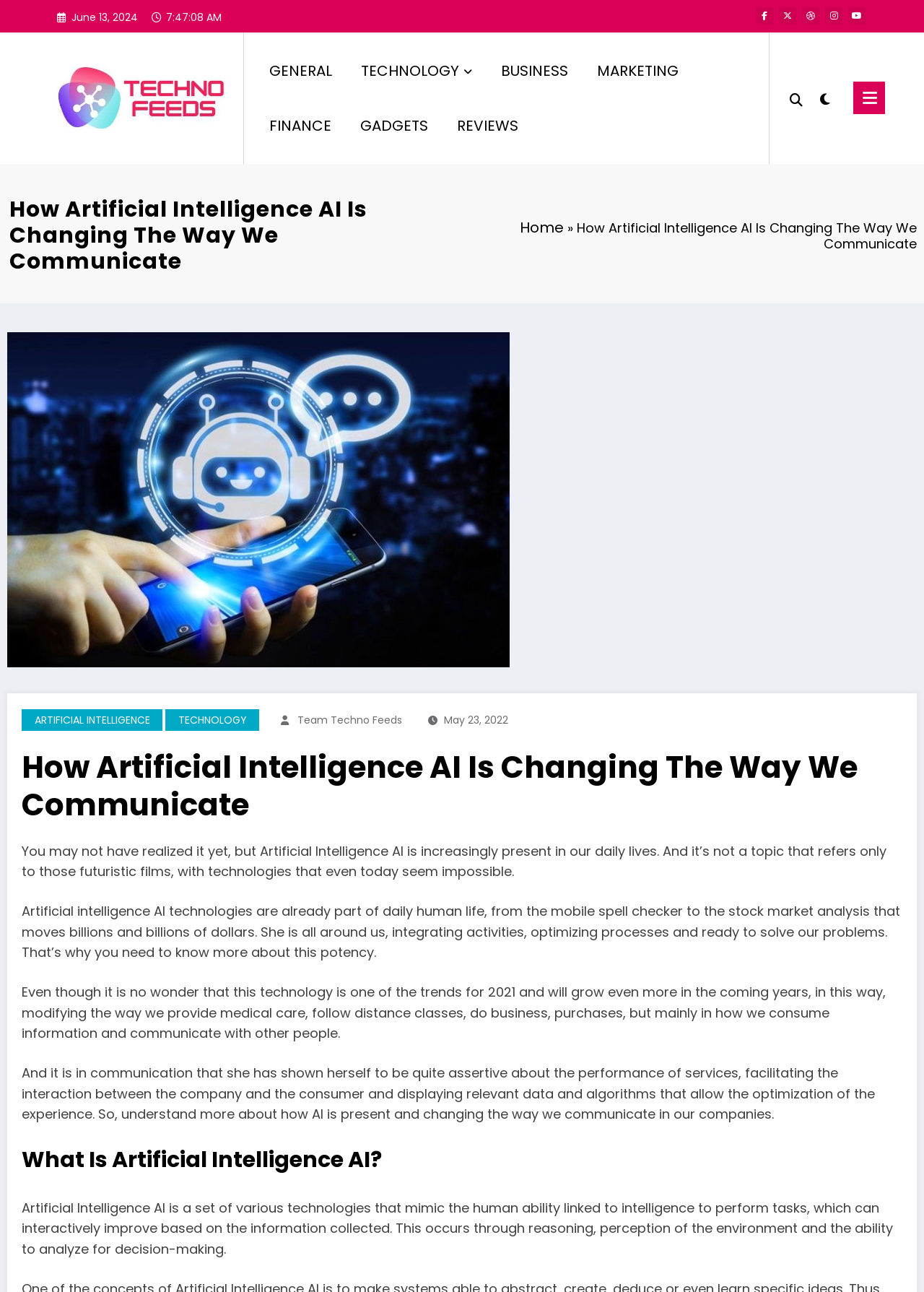Pinpoint the bounding box coordinates of the element you need to click to execute the following instruction: "Click to go to the home page". The bounding box should be represented by four float numbers between 0 and 1, in the format [left, top, right, bottom].

None